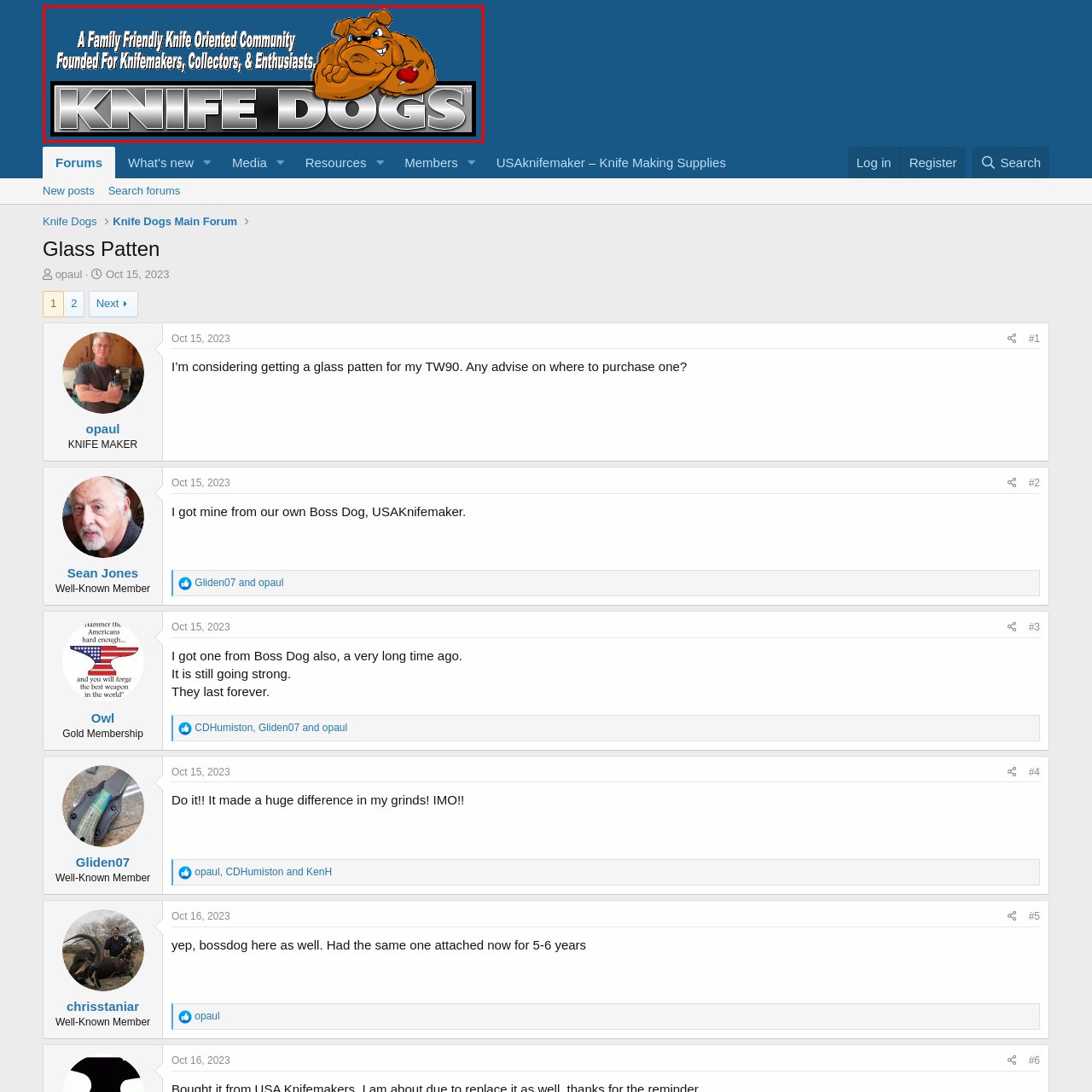What is the personality of the bulldog in the logo?
Direct your attention to the image marked by the red bounding box and answer the question with a single word or phrase.

Friendly yet tough